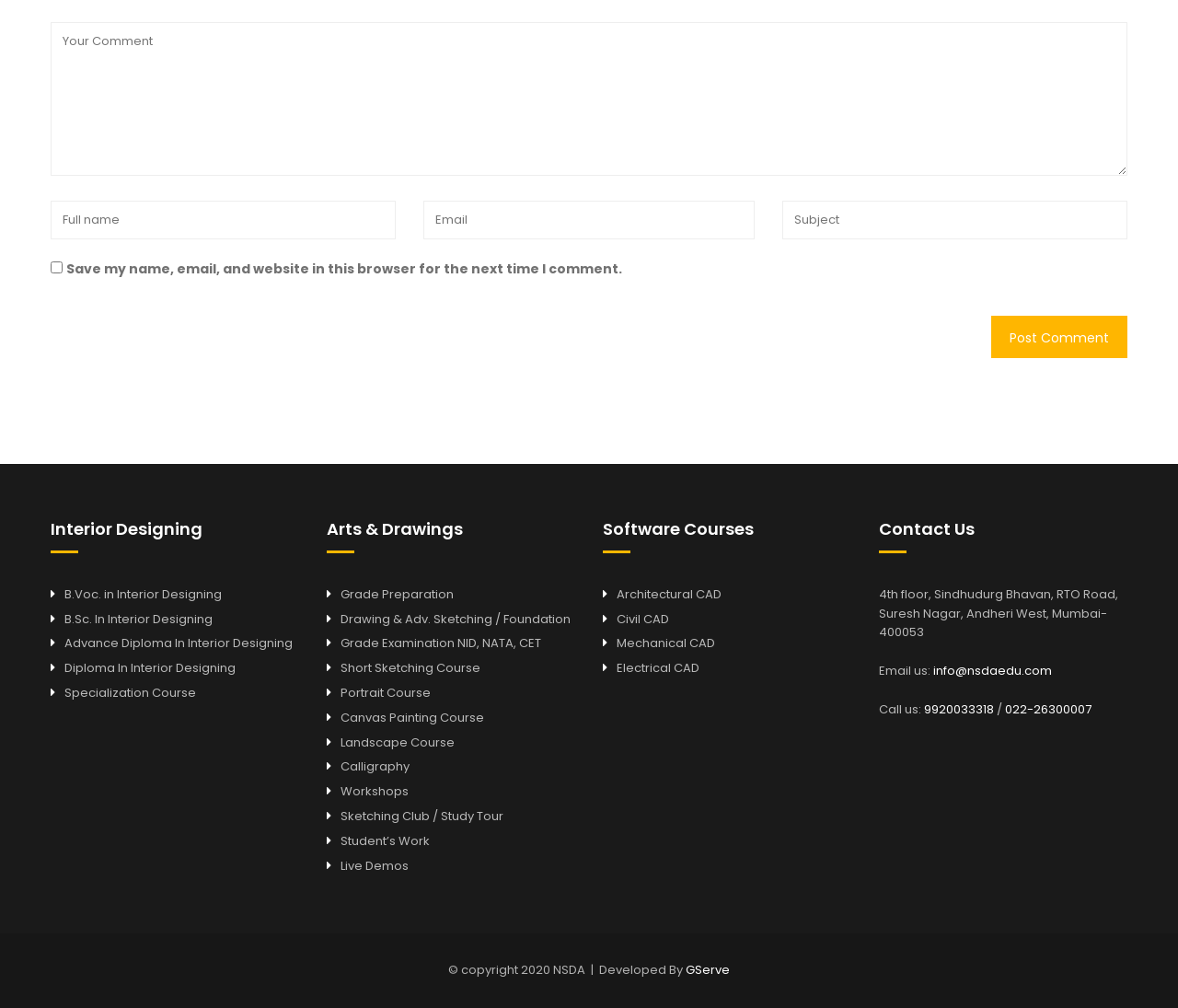Please locate the UI element described by "Electrical CAD" and provide its bounding box coordinates.

[0.523, 0.654, 0.594, 0.671]